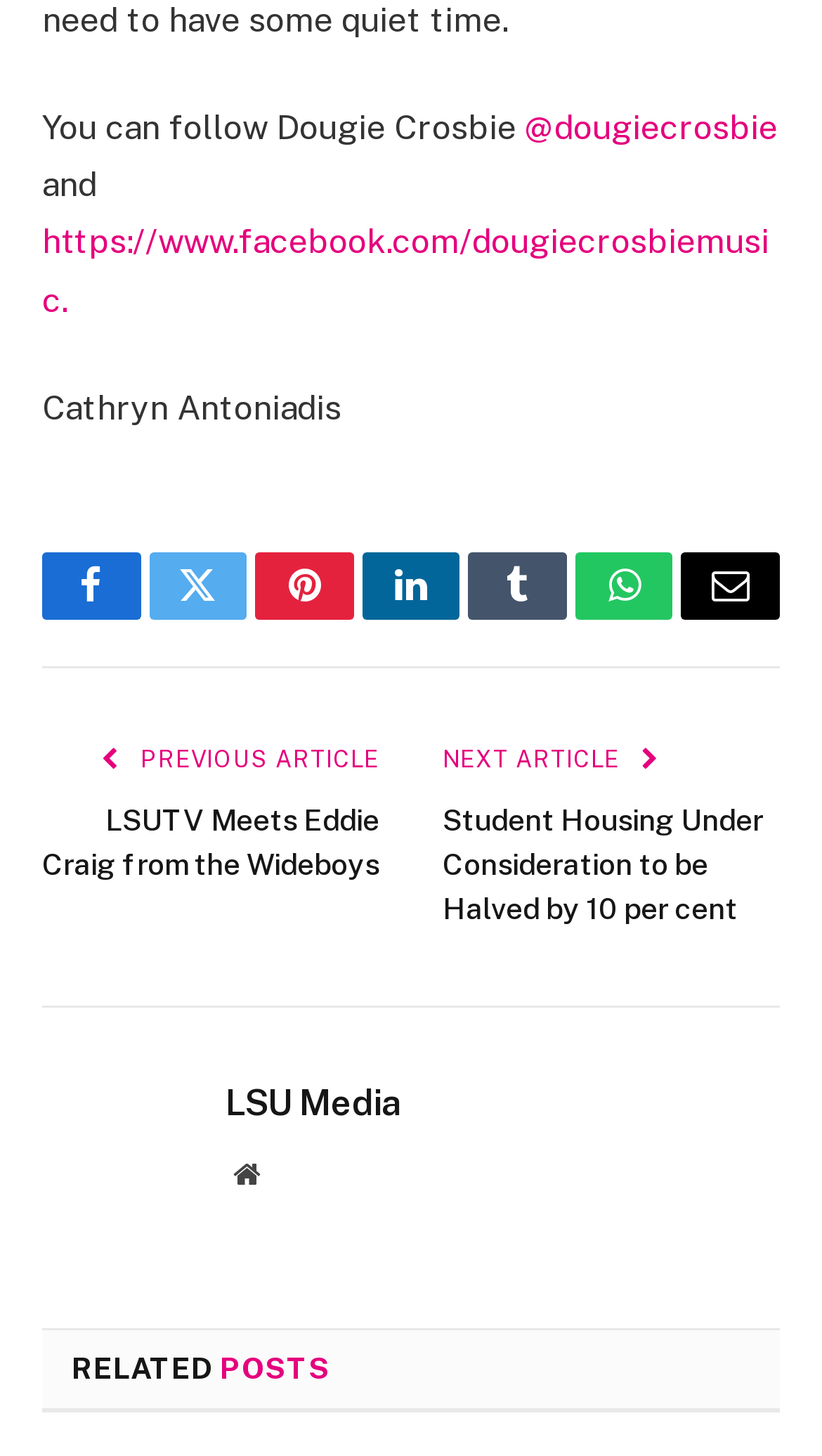Respond with a single word or phrase:
What is the title of the next article?

Student Housing Under Consideration to be Halved by 10 per cent